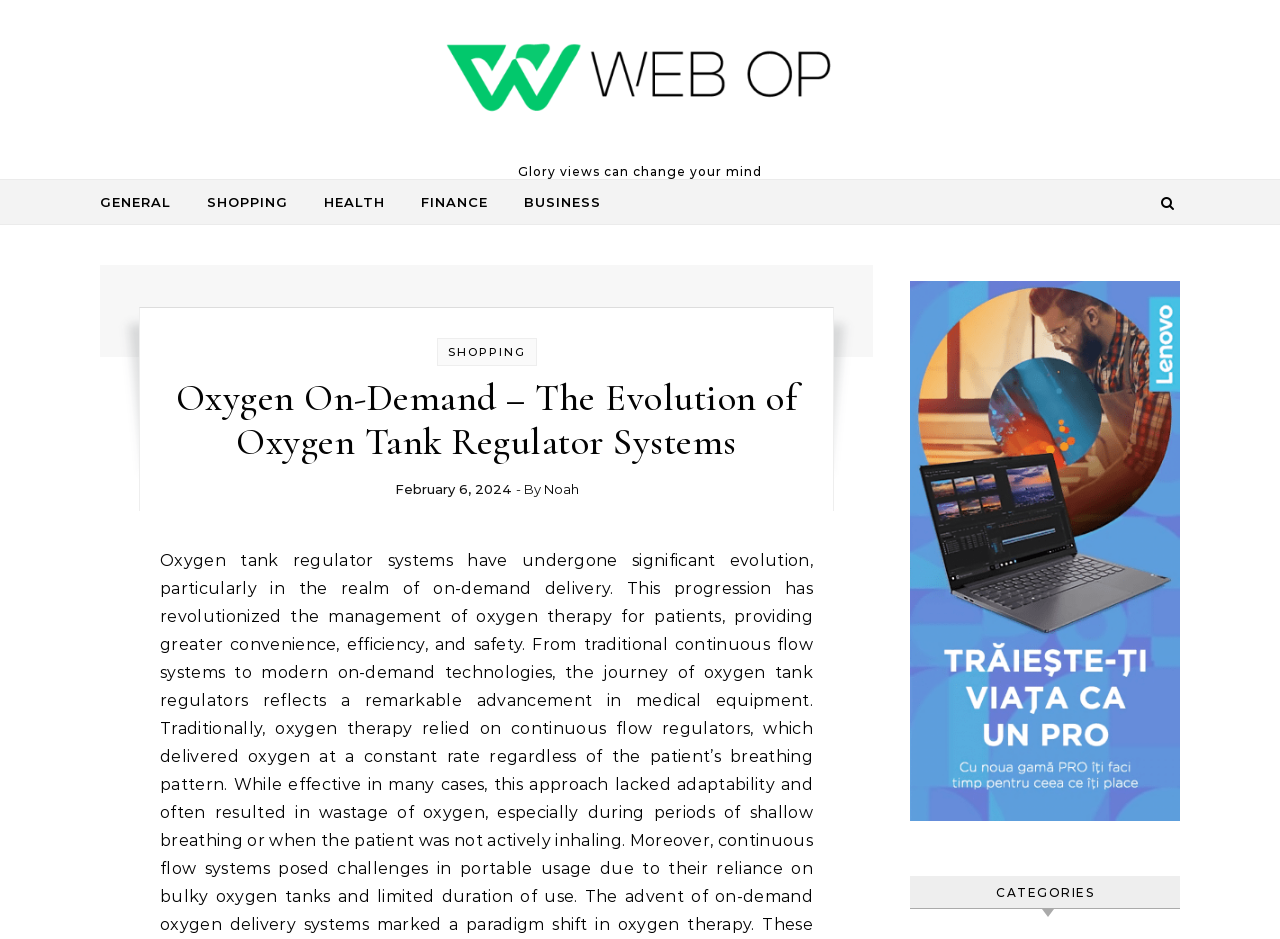Identify the bounding box coordinates for the element that needs to be clicked to fulfill this instruction: "read more about Zeolite molecular sieves". Provide the coordinates in the format of four float numbers between 0 and 1: [left, top, right, bottom].

None